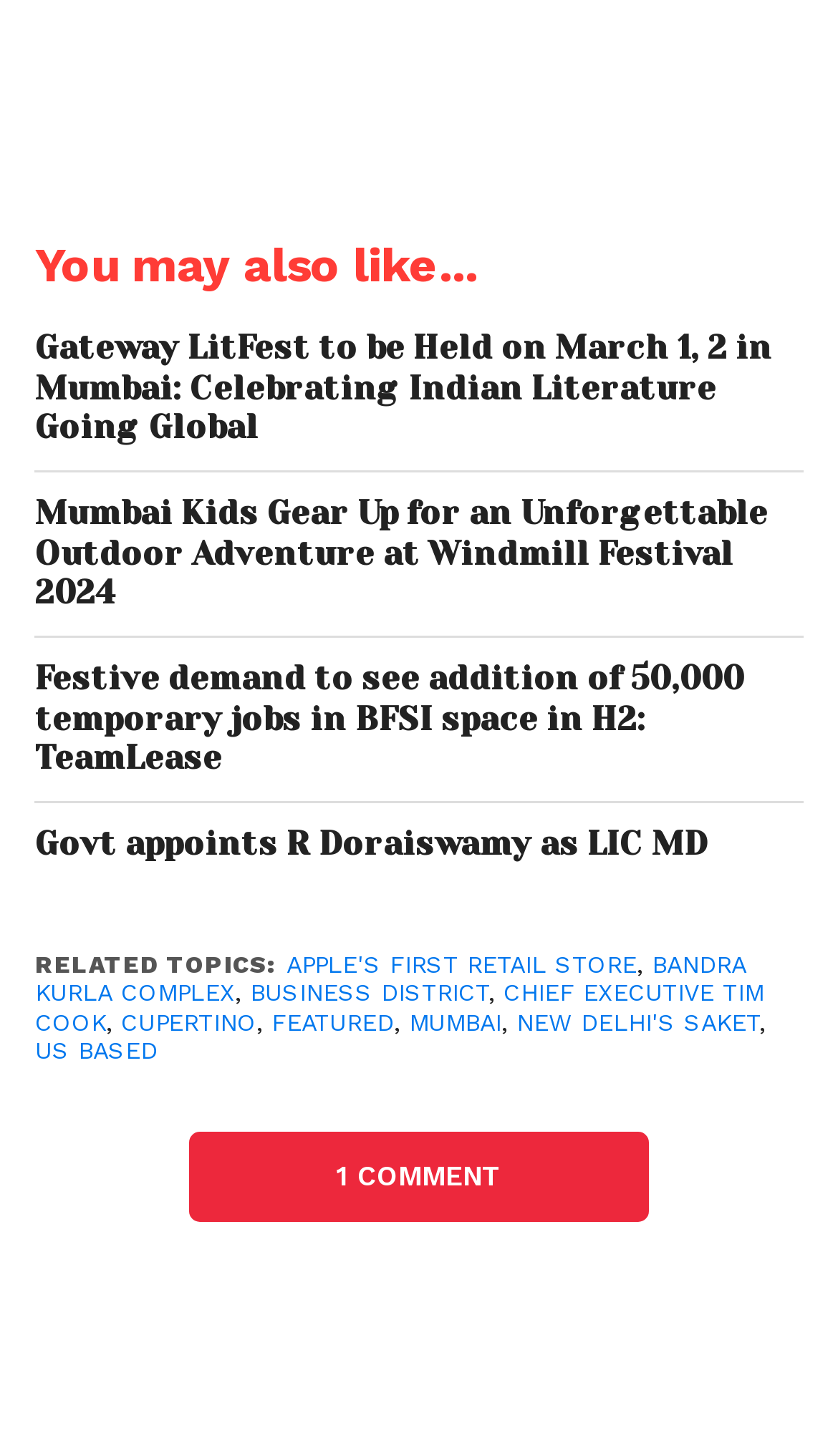Determine the bounding box coordinates of the clickable element to achieve the following action: 'Explore topics related to APPLE'S FIRST RETAIL STORE'. Provide the coordinates as four float values between 0 and 1, formatted as [left, top, right, bottom].

[0.342, 0.653, 0.76, 0.672]